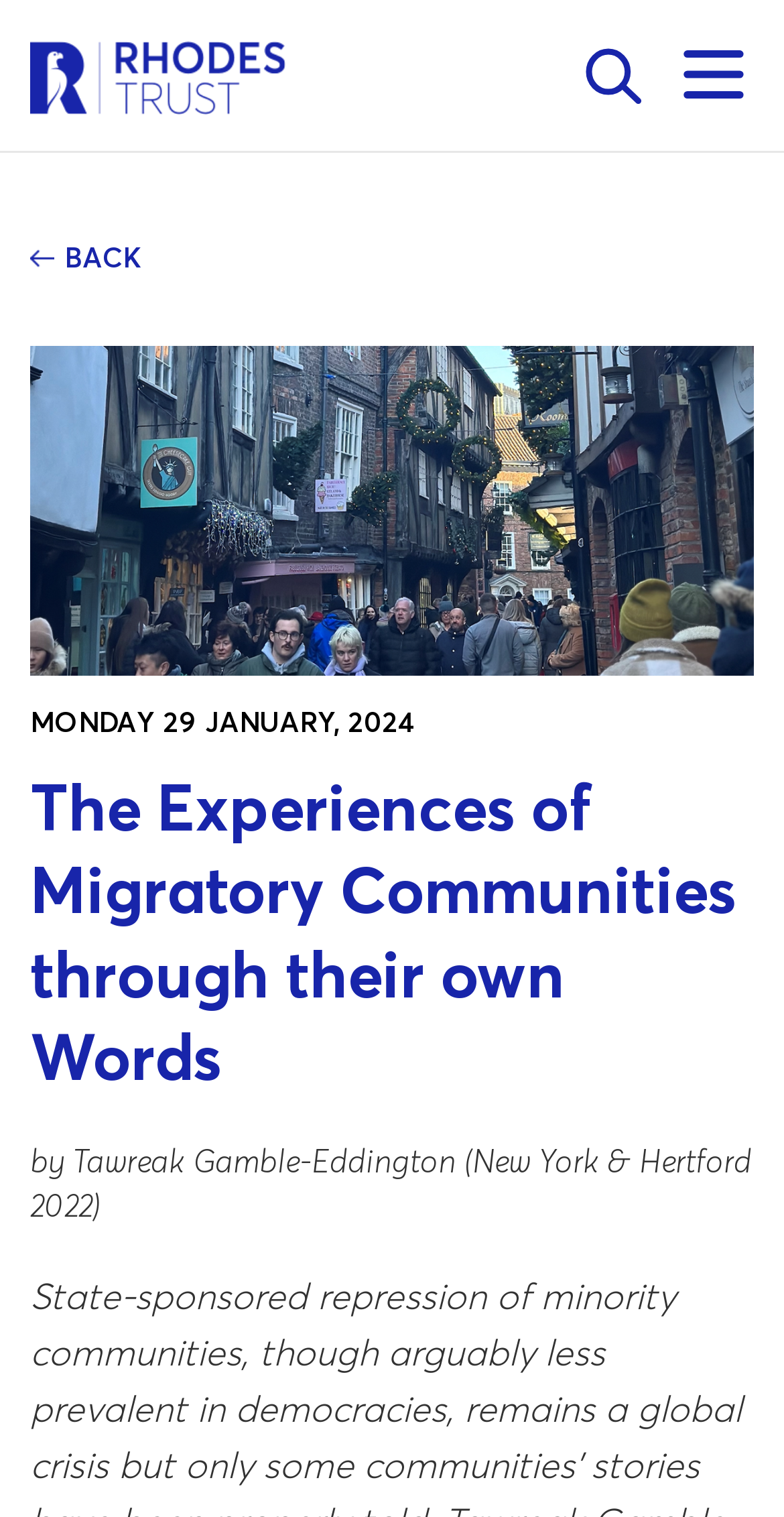Can you extract the headline from the webpage for me?

The Experiences of Migratory Communities through their own Words